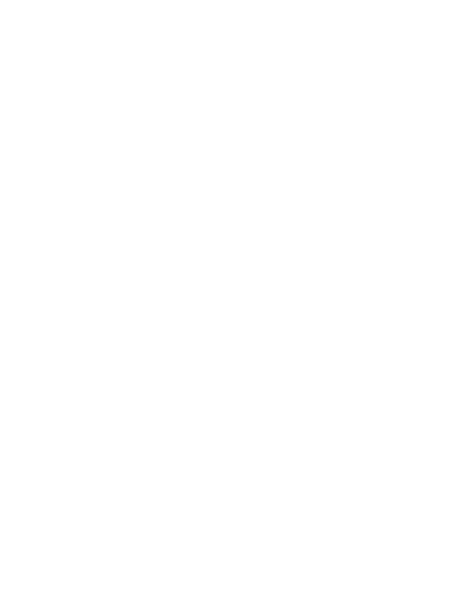Please answer the following question using a single word or phrase: 
What type of occasions are the jeans suitable for?

Casual outings to dressed-up events